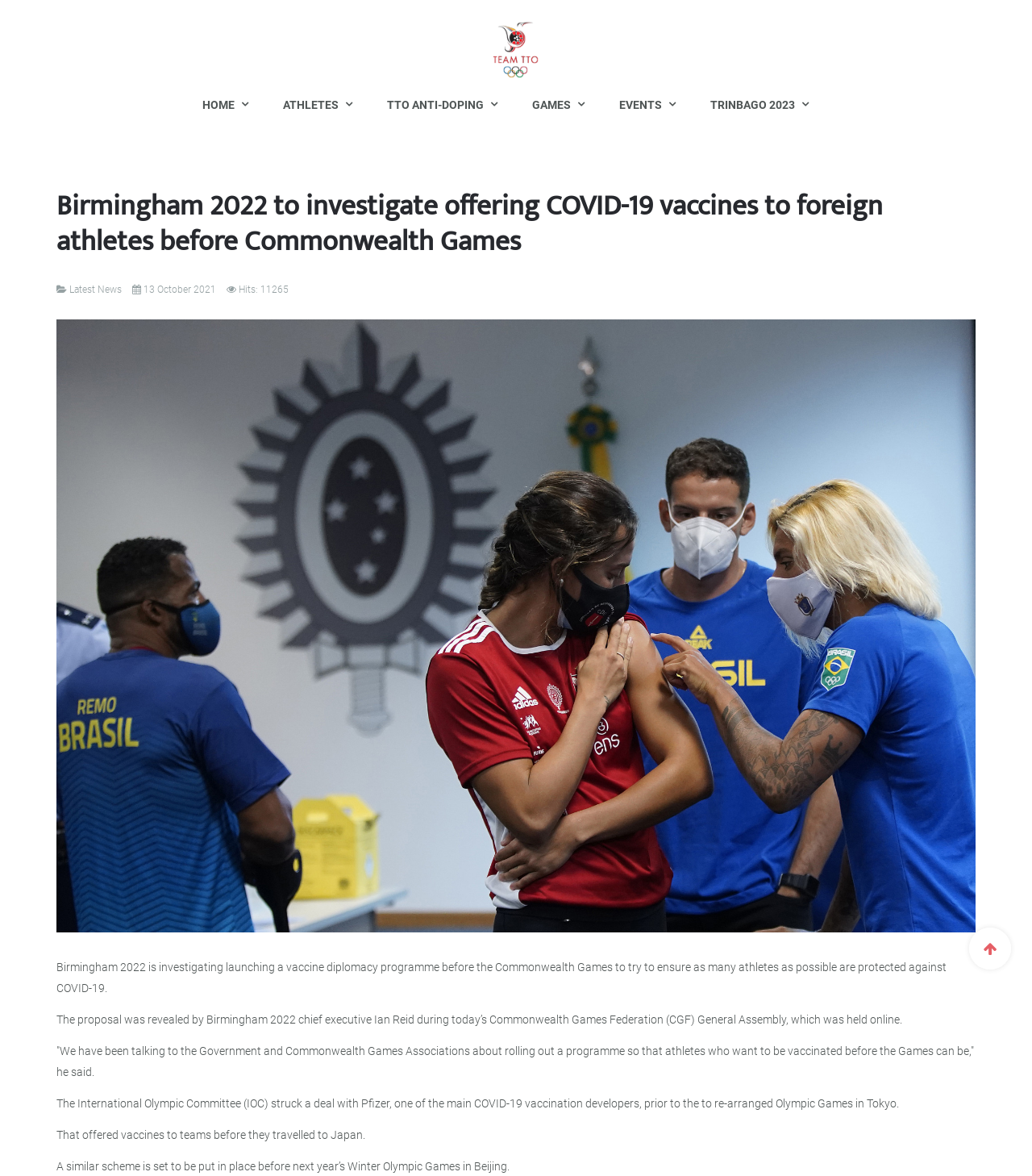What is the name of the team?
Deliver a detailed and extensive answer to the question.

The name of the team can be found in the top-left corner of the webpage, where there is a link and an image with the text 'Team TTO'.